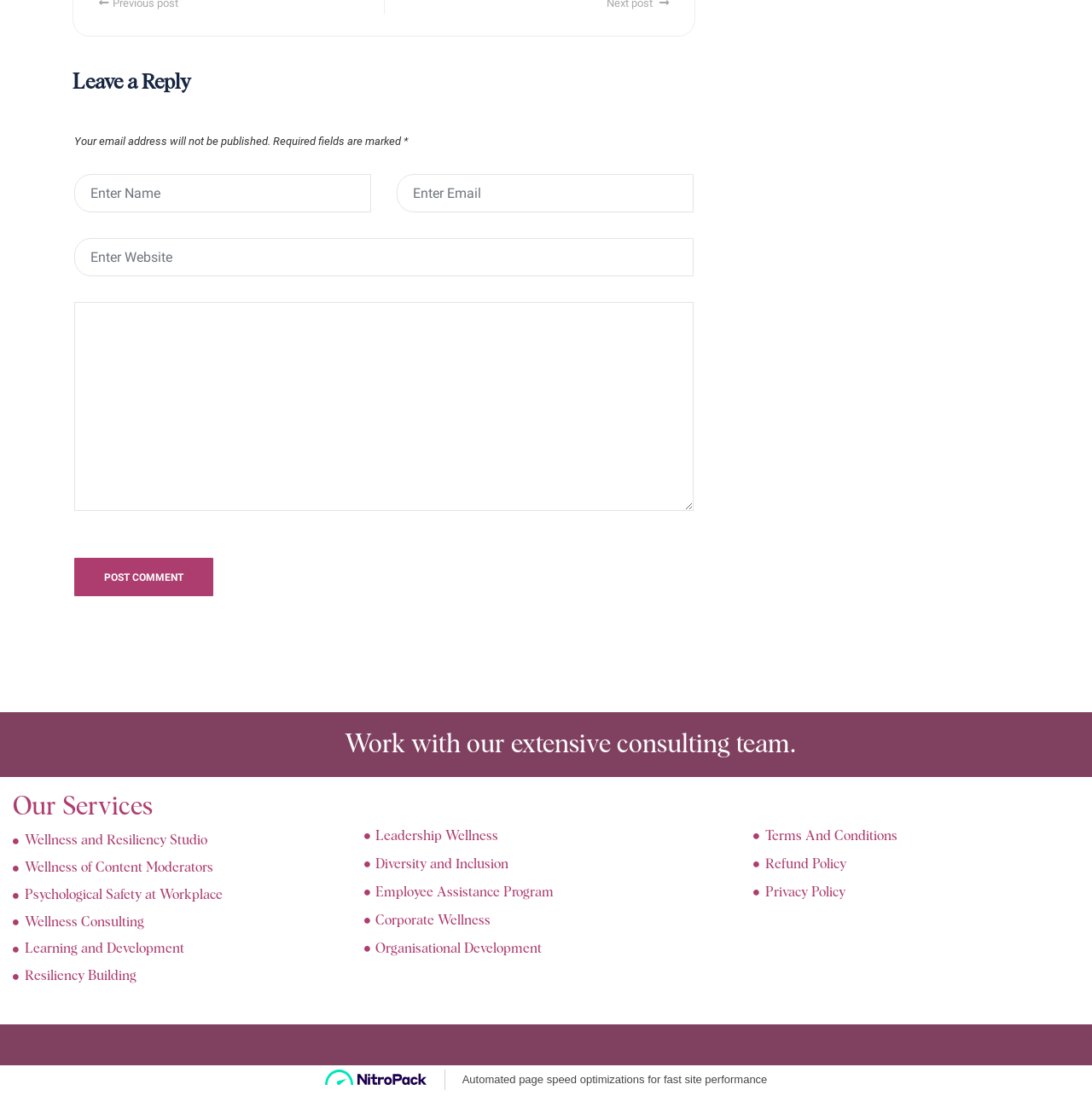What social media platforms are linked on the website?
Look at the image and respond with a one-word or short-phrase answer.

Facebook and LinkedIn